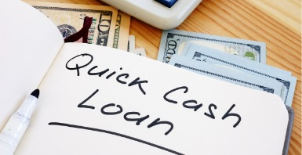Offer a detailed caption for the image presented.

The image depicts a notepad prominently displaying the words "Quick Cash Loan" written in bold, casual handwriting. Surrounding the notepad are various denominations of cash, suggesting financial resources or funds available for a quick loan. A calculator is partially visible in the background, hinting at financial calculations or budgeting related to personal loans. This imagery conveys the concept of obtaining rapid financial assistance, emphasizing the accessibility and immediacy of quick cash loans, which can be essential for unexpected expenses or emergencies.